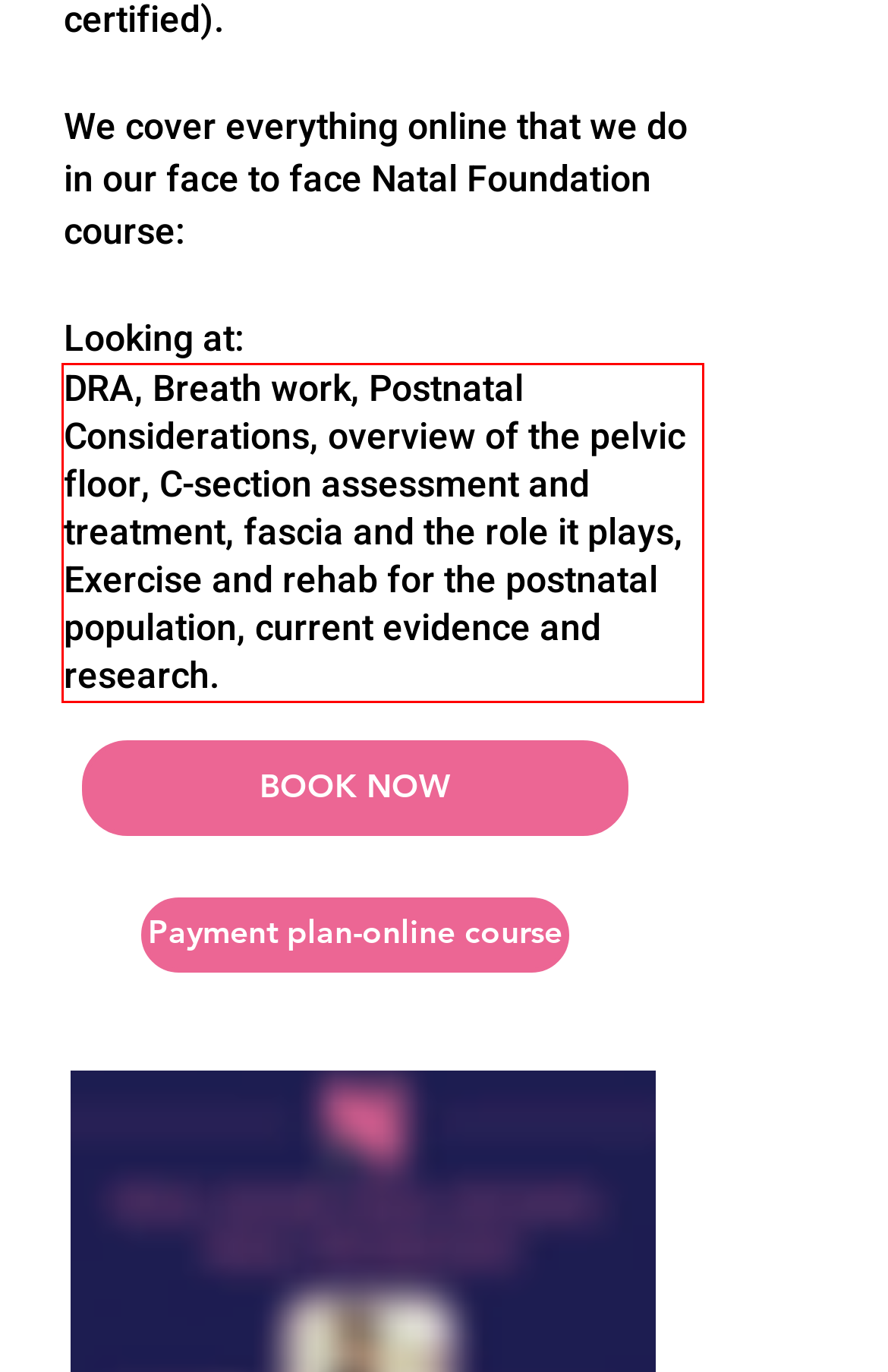Observe the screenshot of the webpage that includes a red rectangle bounding box. Conduct OCR on the content inside this red bounding box and generate the text.

DRA, Breath work, Postnatal Considerations, overview of the pelvic floor, C-section assessment and treatment, fascia and the role it plays, Exercise and rehab for the postnatal population, current evidence and research.